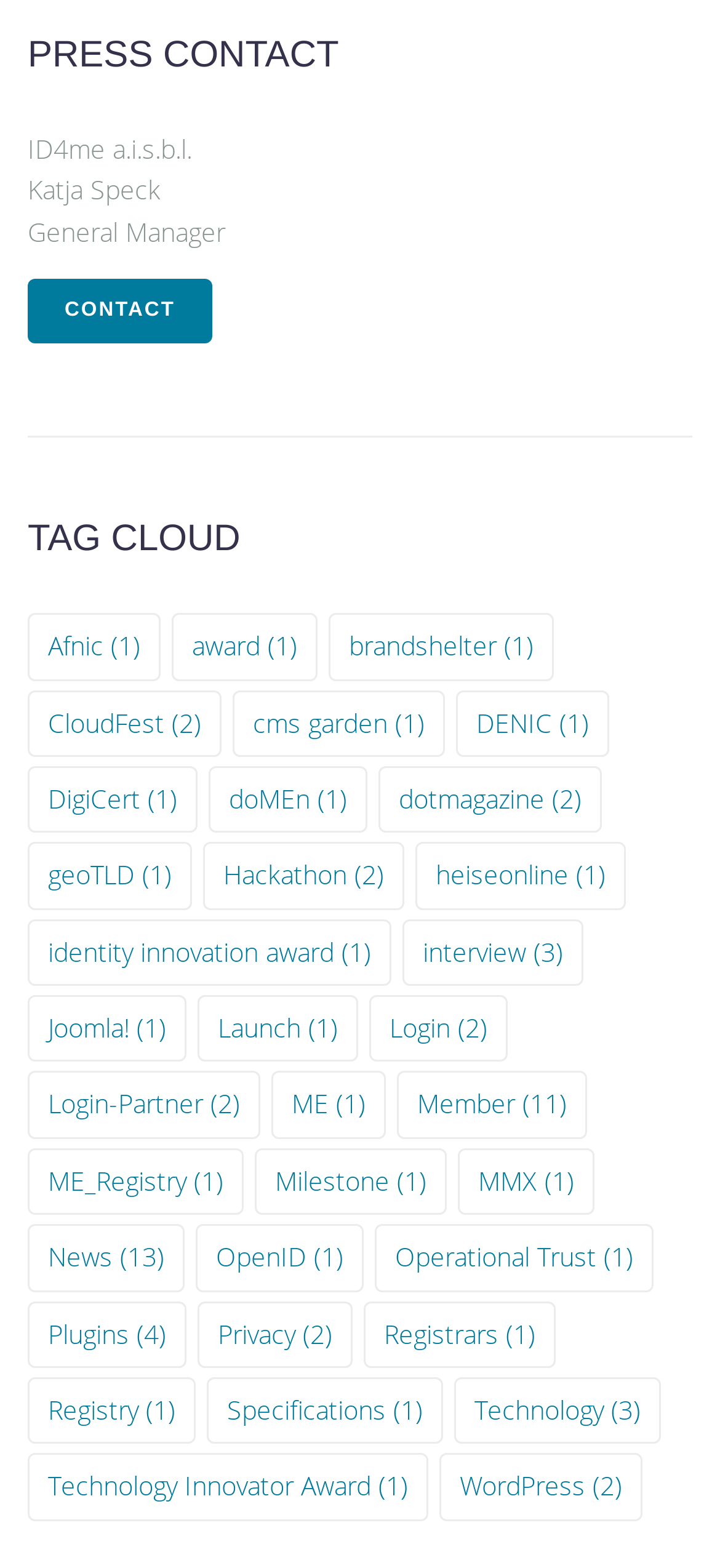Answer the following inquiry with a single word or phrase:
What is the bounding box coordinate of the 'SEARCH' heading?

[0.038, 0.029, 0.962, 0.064]